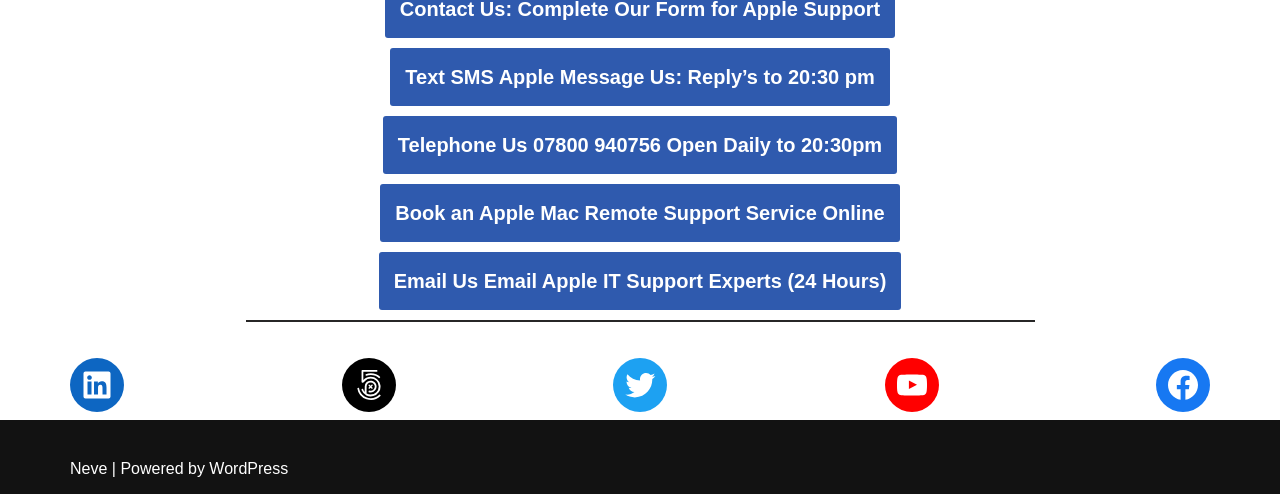Please determine the bounding box coordinates of the clickable area required to carry out the following instruction: "Email the Apple IT support experts". The coordinates must be four float numbers between 0 and 1, represented as [left, top, right, bottom].

[0.296, 0.511, 0.704, 0.628]